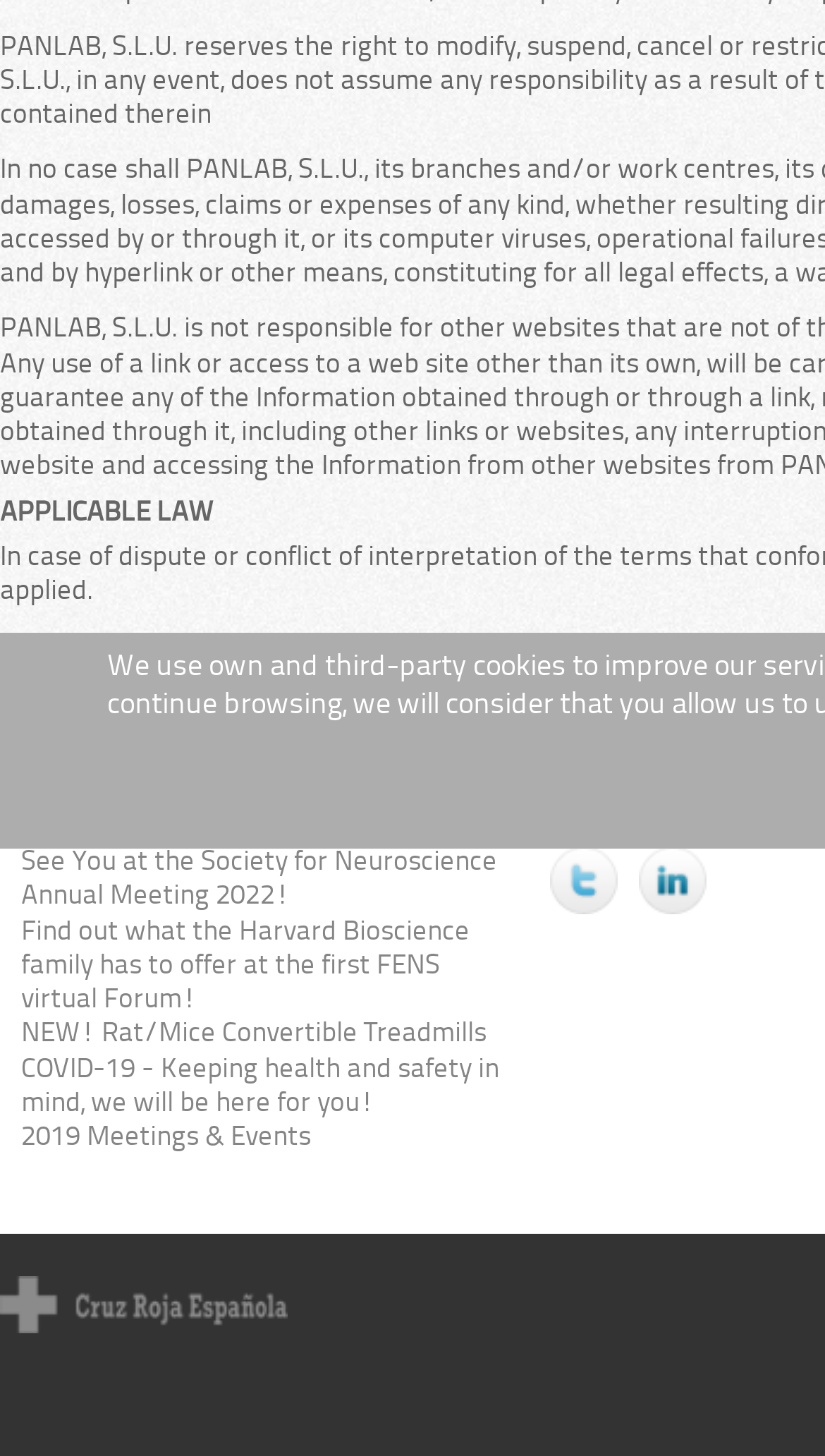Provide a single word or phrase to answer the given question: 
How many news items are there?

5